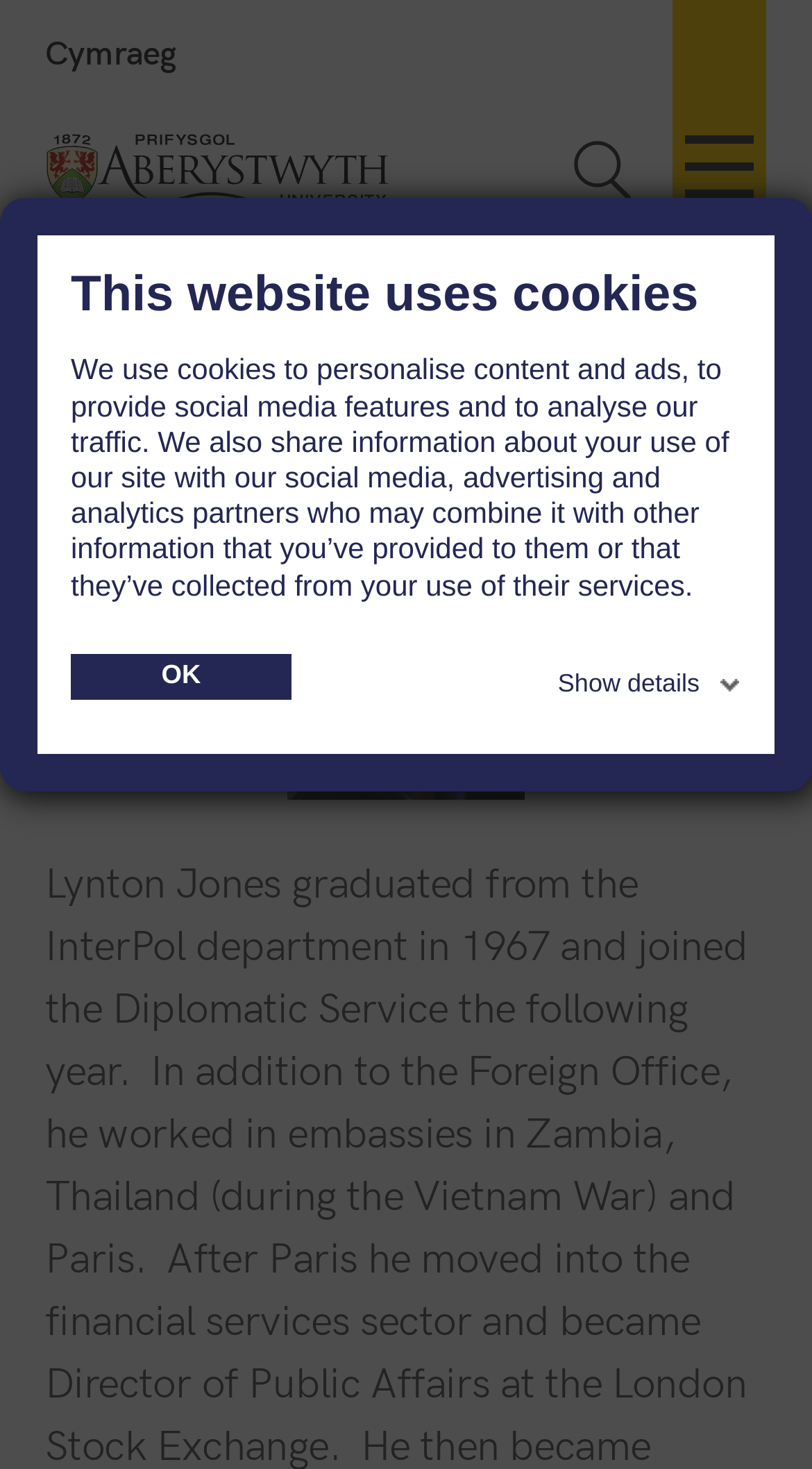What is the name of the university associated with this webpage?
From the image, respond using a single word or phrase.

Aberystwyth University